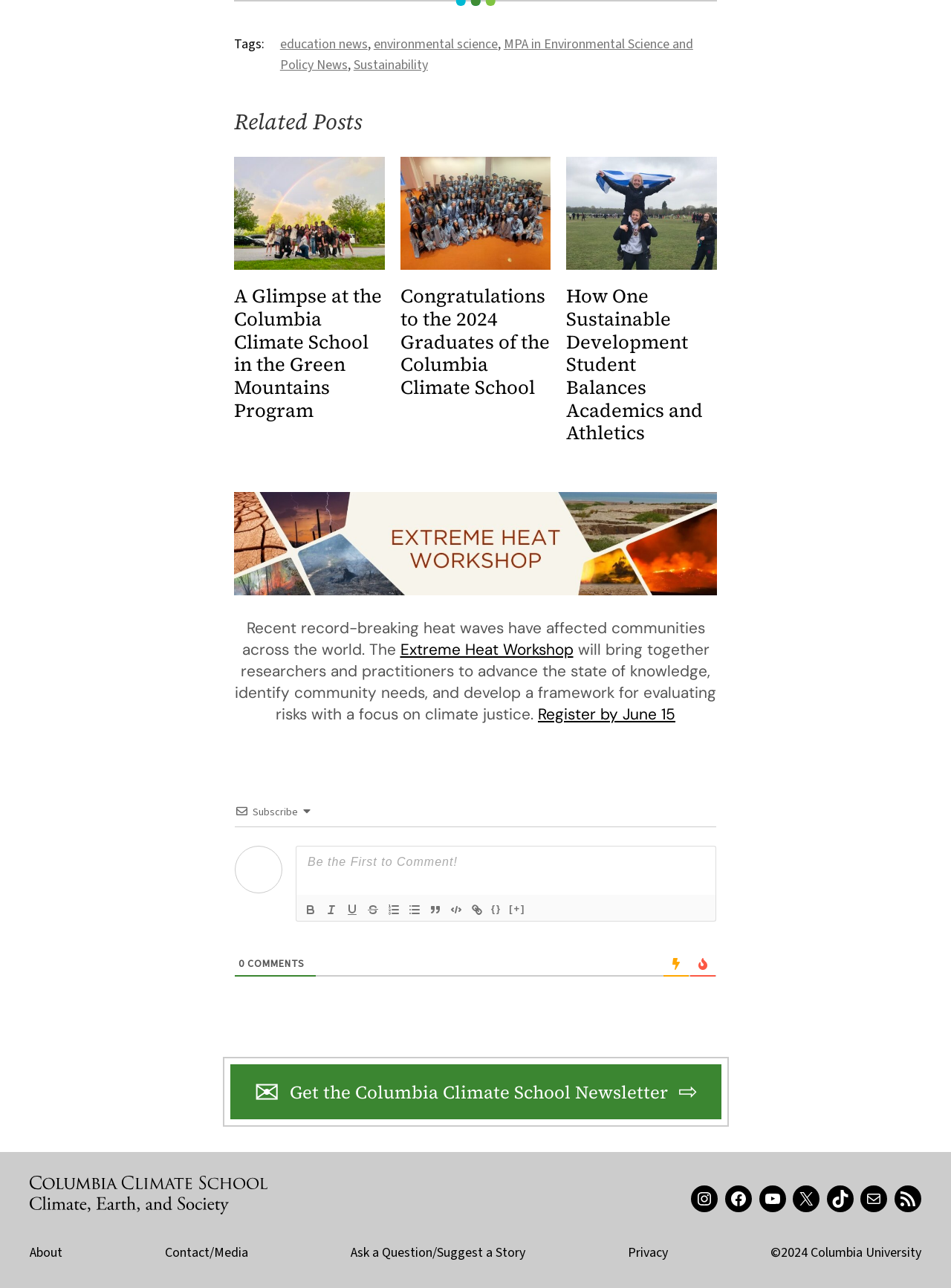Please provide a one-word or short phrase answer to the question:
What is the name of the school featured on the webpage?

Columbia Climate School